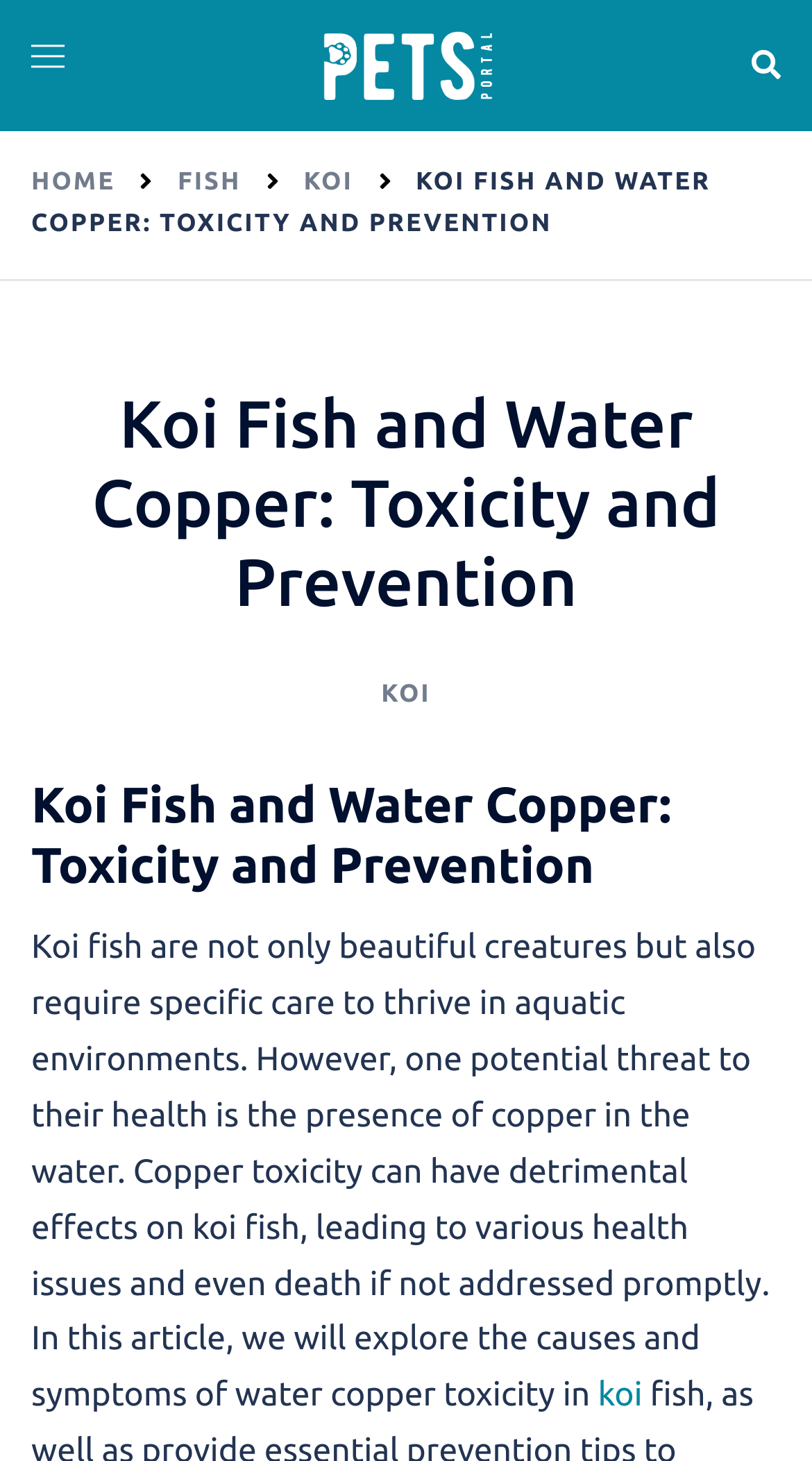What is the main topic of this article?
Answer the question in as much detail as possible.

The main topic of this article can be determined by looking at the heading 'Koi Fish and Water Copper: Toxicity and Prevention' and the introductory paragraph which discusses the care of koi fish and the threat of copper in the water.